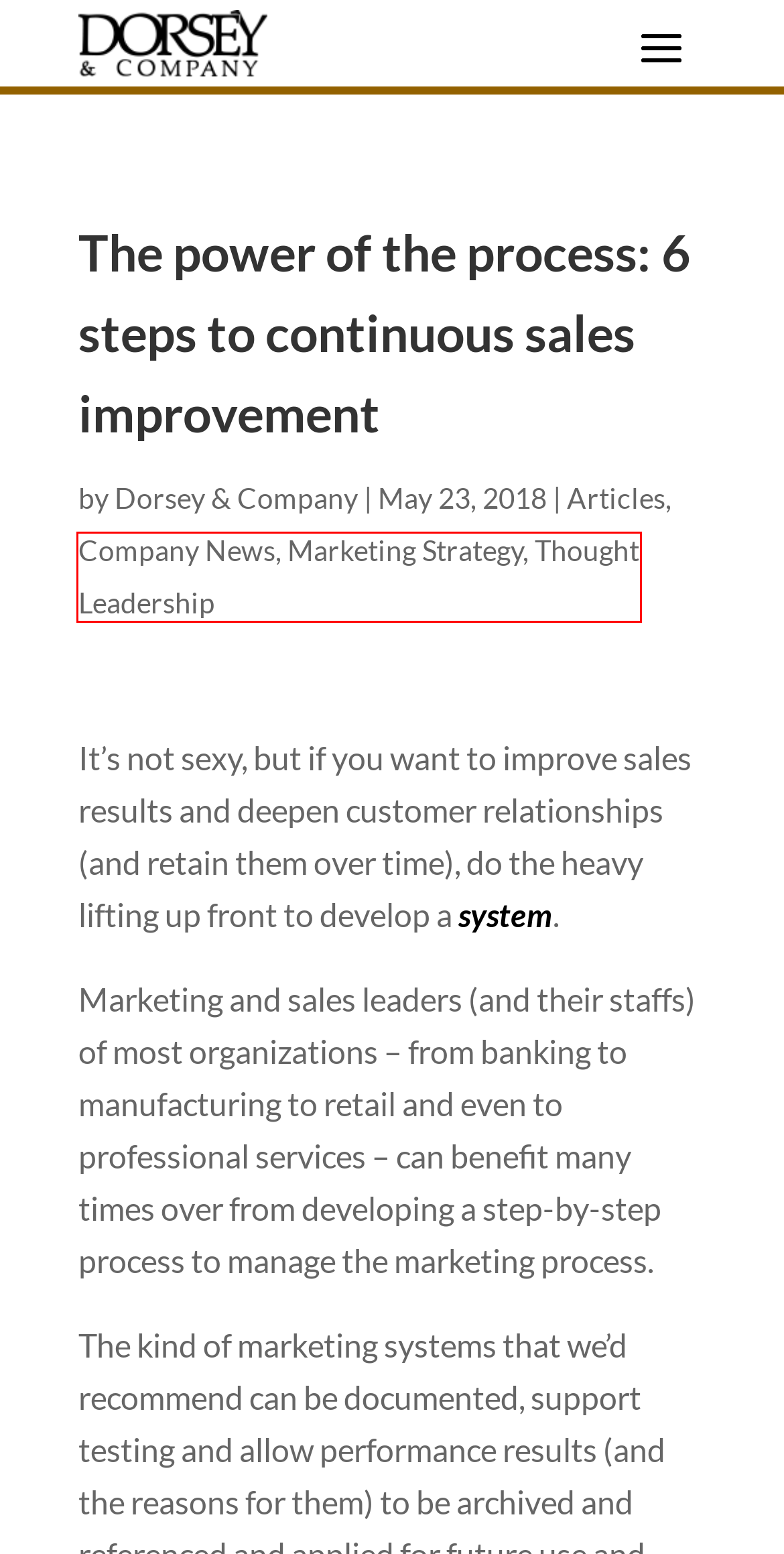You have a screenshot showing a webpage with a red bounding box highlighting an element. Choose the webpage description that best fits the new webpage after clicking the highlighted element. The descriptions are:
A. Higher Education Archives - Dorsey & Company
B. Shopper marketing Archives - Dorsey & Company
C. Food service Archives - Dorsey & Company
D. Fund development Archives - Dorsey & Company
E. Privacy Policy - Dorsey & Company
F. Thought Leadership Archives - Dorsey & Company
G. Articles Archives - Dorsey & Company
H. Company News Archives - Dorsey & Company

F